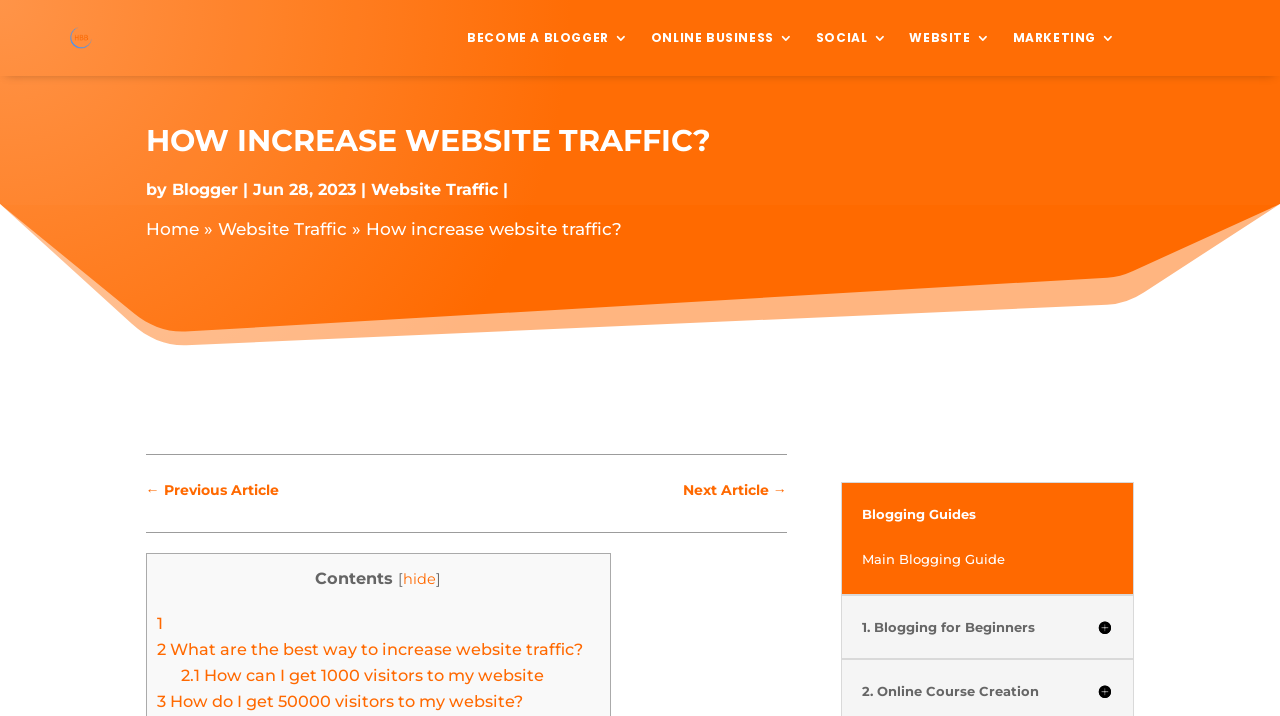How many links are there in the top navigation menu?
Based on the image, answer the question in a detailed manner.

I counted the number of links in the top navigation menu by looking at the elements with y-coordinates close to 0.0. I found 5 links: 'BECOME A BLOGGER 3', 'ONLINE BUSINESS 3', 'SOCIAL 3', 'WEBSITE 3', and 'MARKETING 3'.